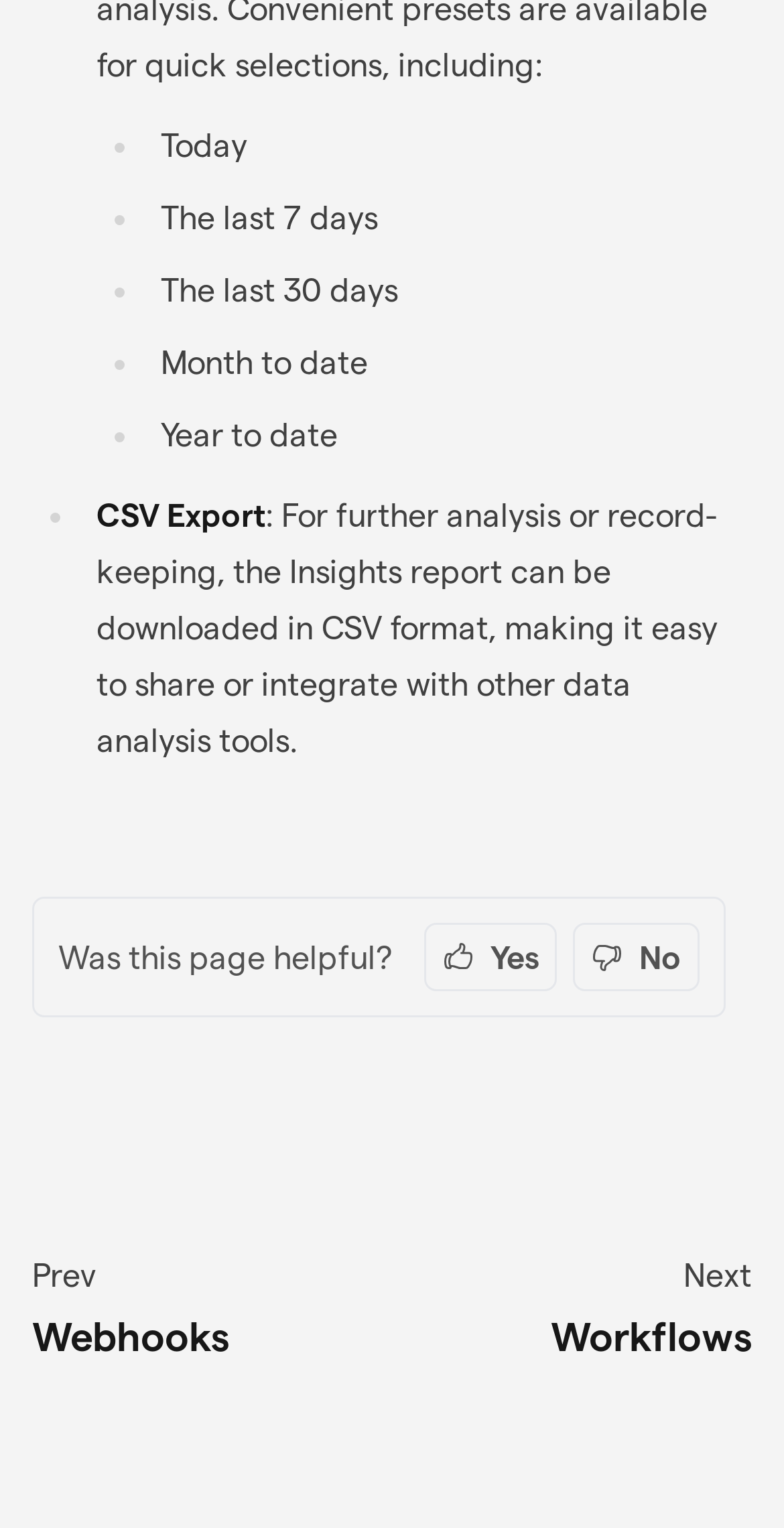Using the information in the image, give a detailed answer to the following question: What are the time periods for data analysis?

By examining the list markers and static text elements, I found that the webpage provides options for data analysis in different time periods, which are Today, The last 7 days, The last 30 days, Month to date, and Year to date.